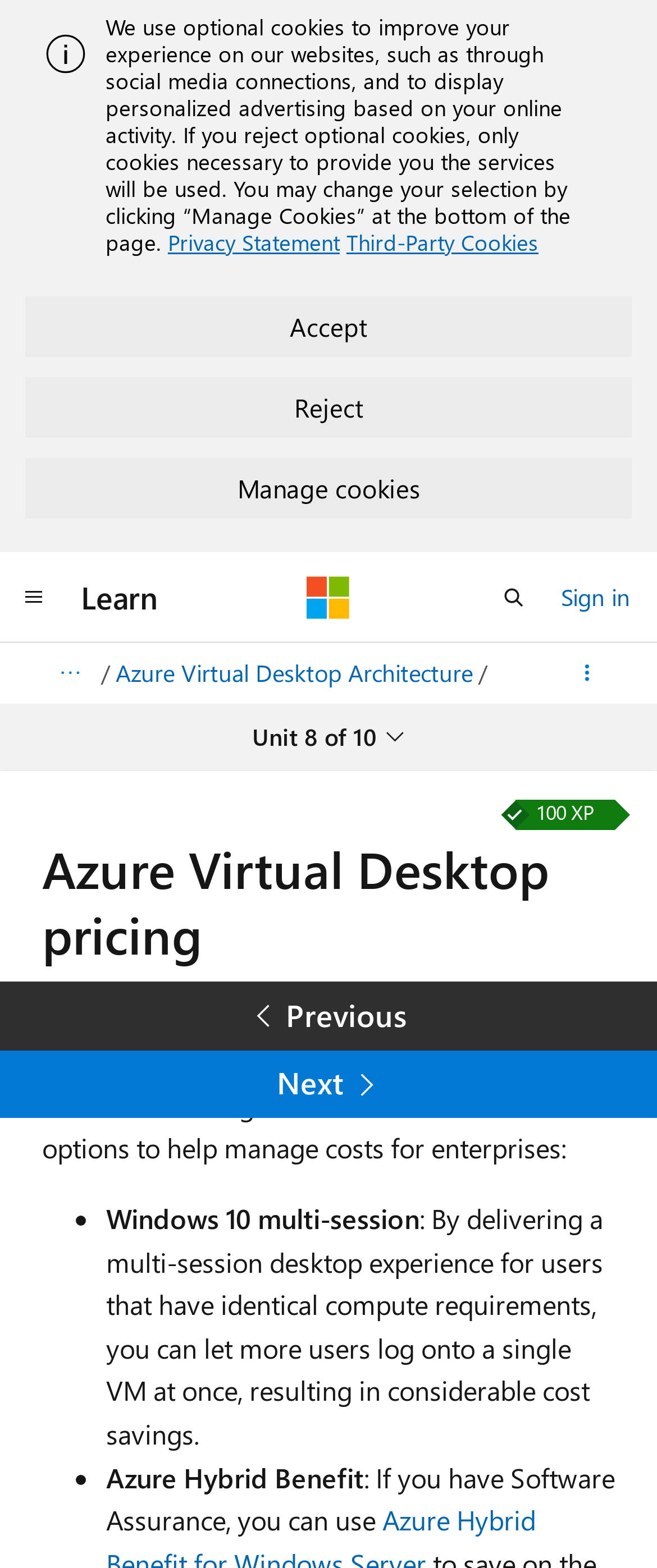What is required to use Azure Hybrid Benefit?
Using the image as a reference, answer the question with a short word or phrase.

Software Assurance